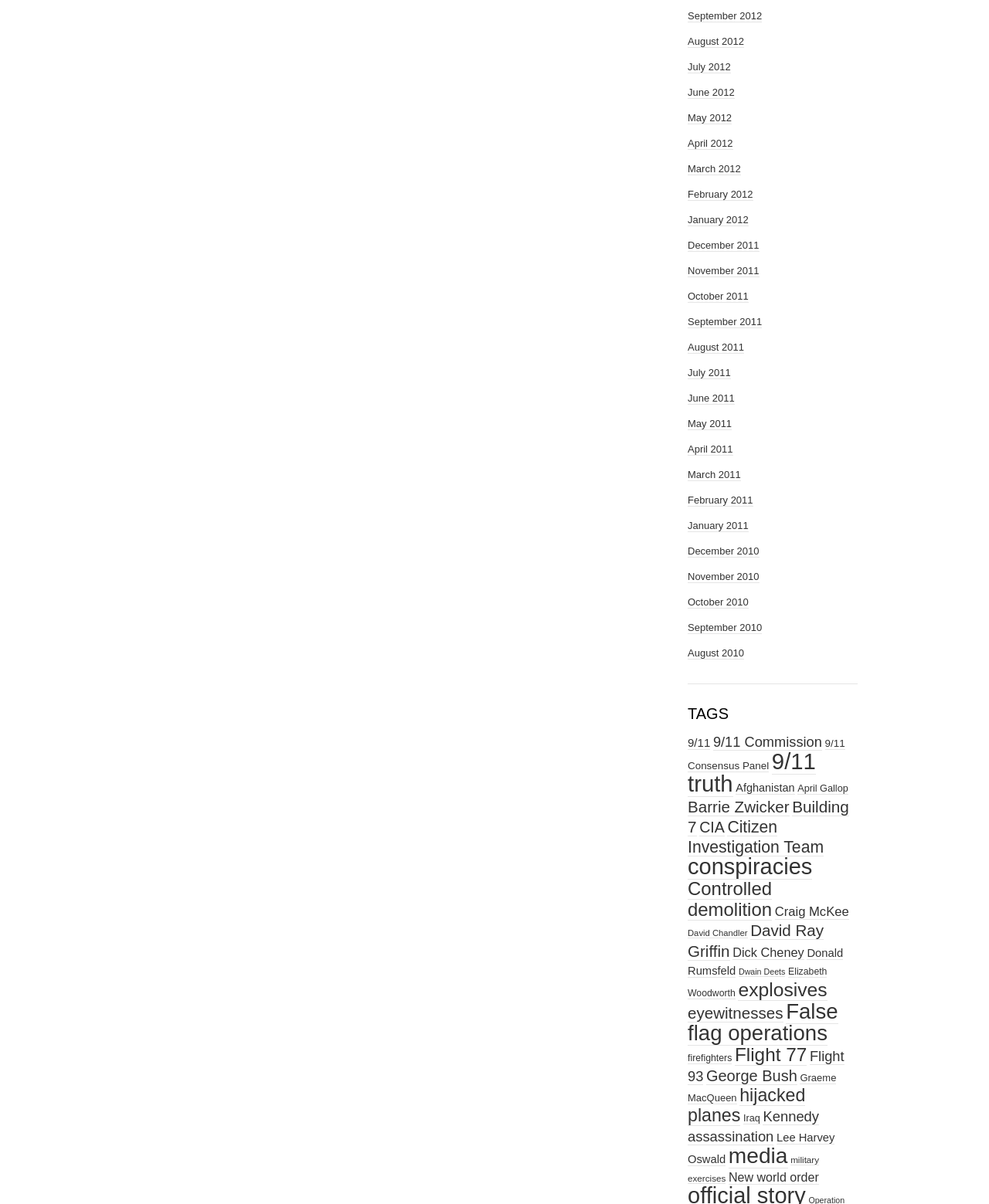What is the earliest month listed?
Please provide a detailed and thorough answer to the question.

By examining the list of links, I found that the earliest month listed is December 2010, which is located at the bottom of the list.